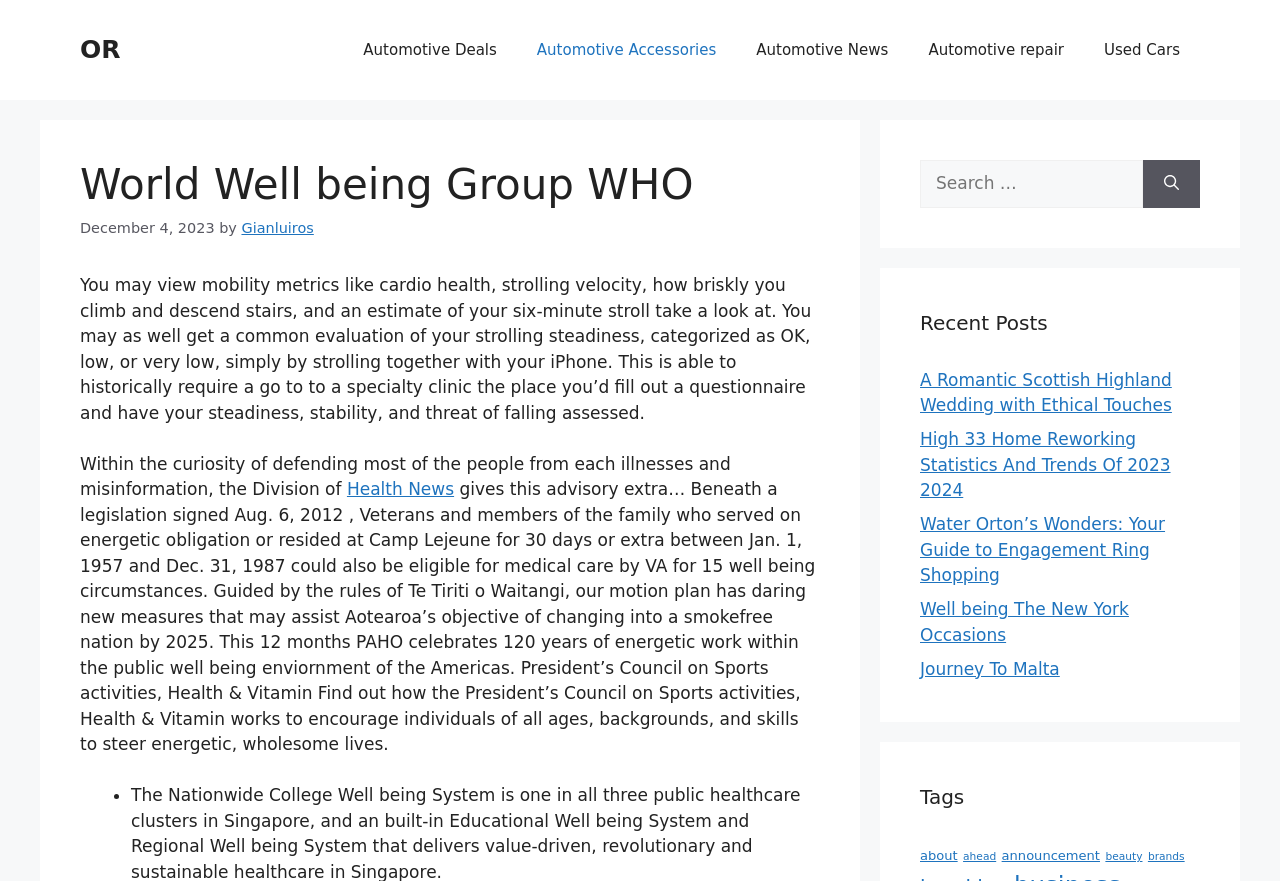How many tags are listed at the bottom of the page?
Use the screenshot to answer the question with a single word or phrase.

5